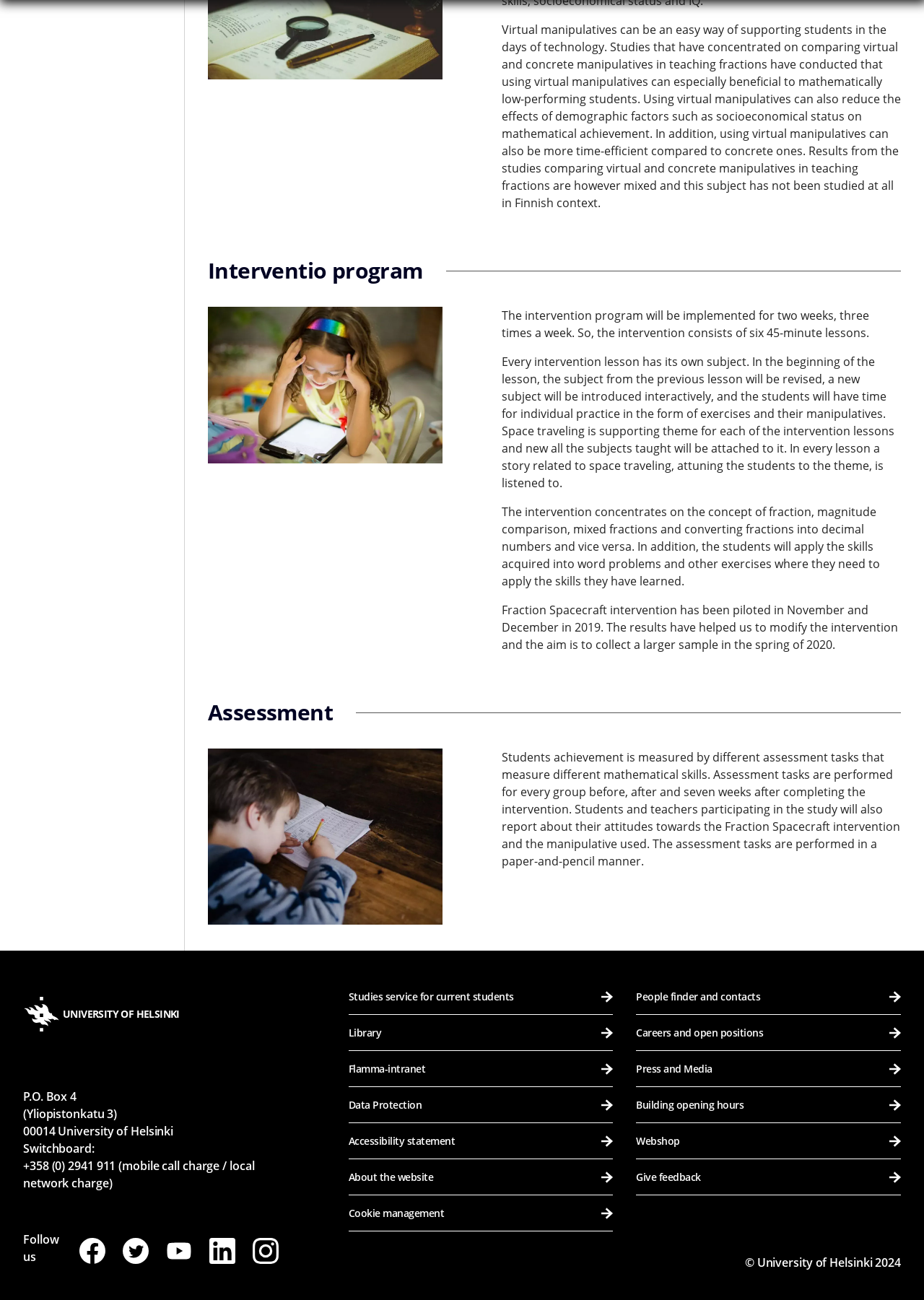What is the name of the university mentioned at the bottom of the webpage?
Provide a detailed answer to the question, using the image to inform your response.

The name of the university mentioned at the bottom of the webpage is University of Helsinki, which is mentioned in the text '© University of Helsinki 2024'.